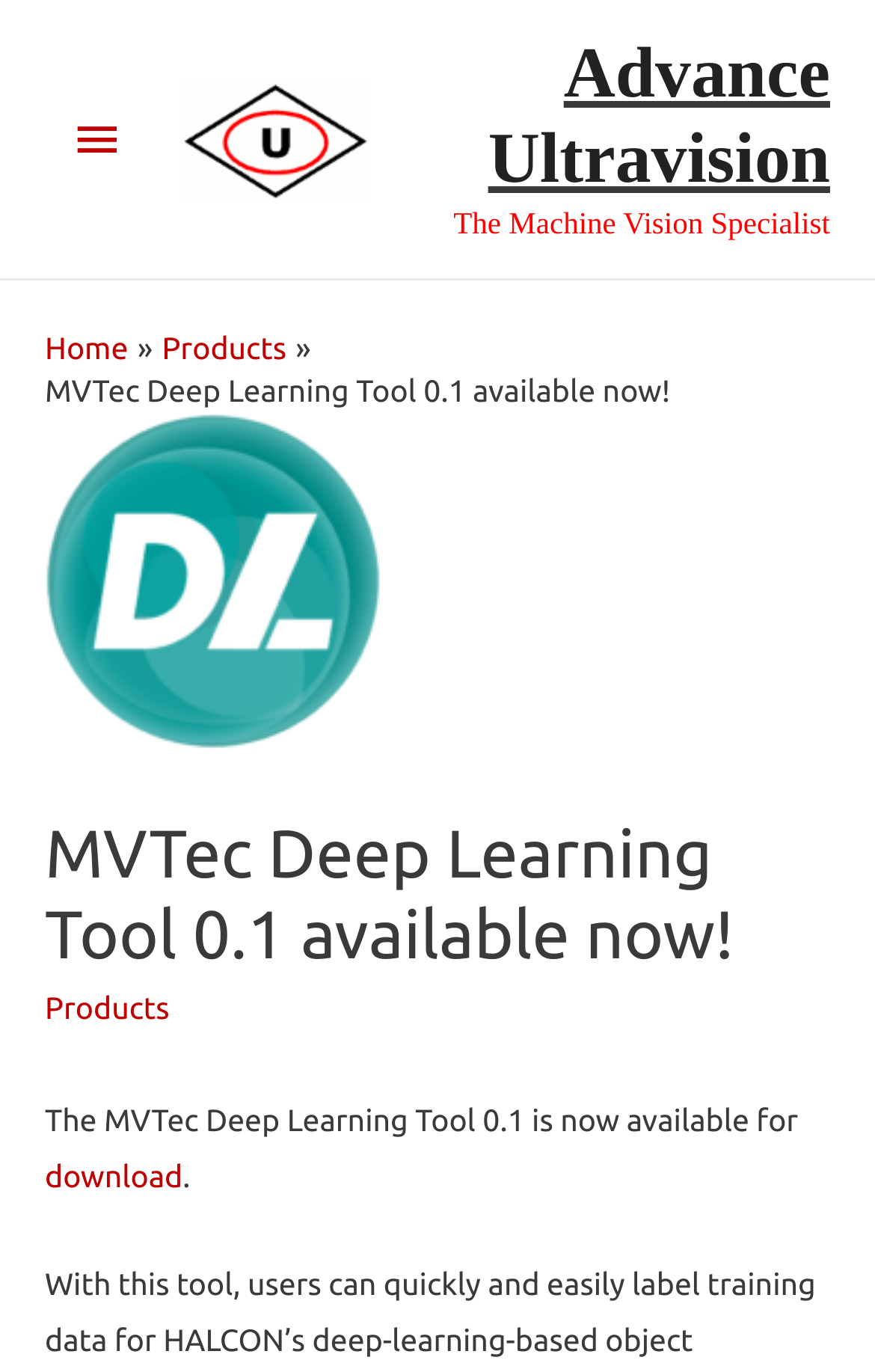Determine the main heading of the webpage and generate its text.

MVTec Deep Learning Tool 0.1 available now!